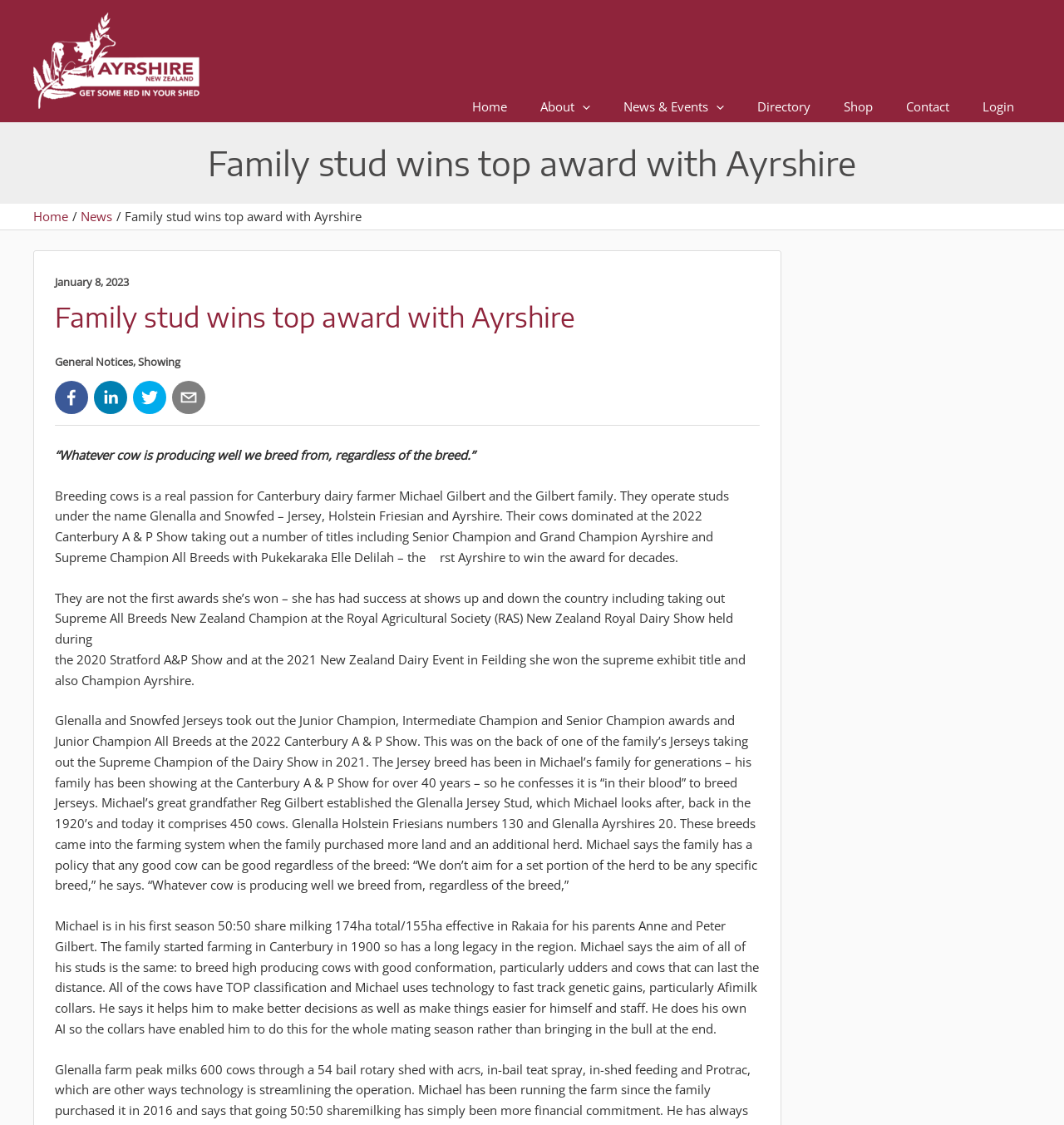Find the bounding box coordinates of the clickable area required to complete the following action: "Click the 'Home' link in the main menu".

[0.428, 0.081, 0.492, 0.108]